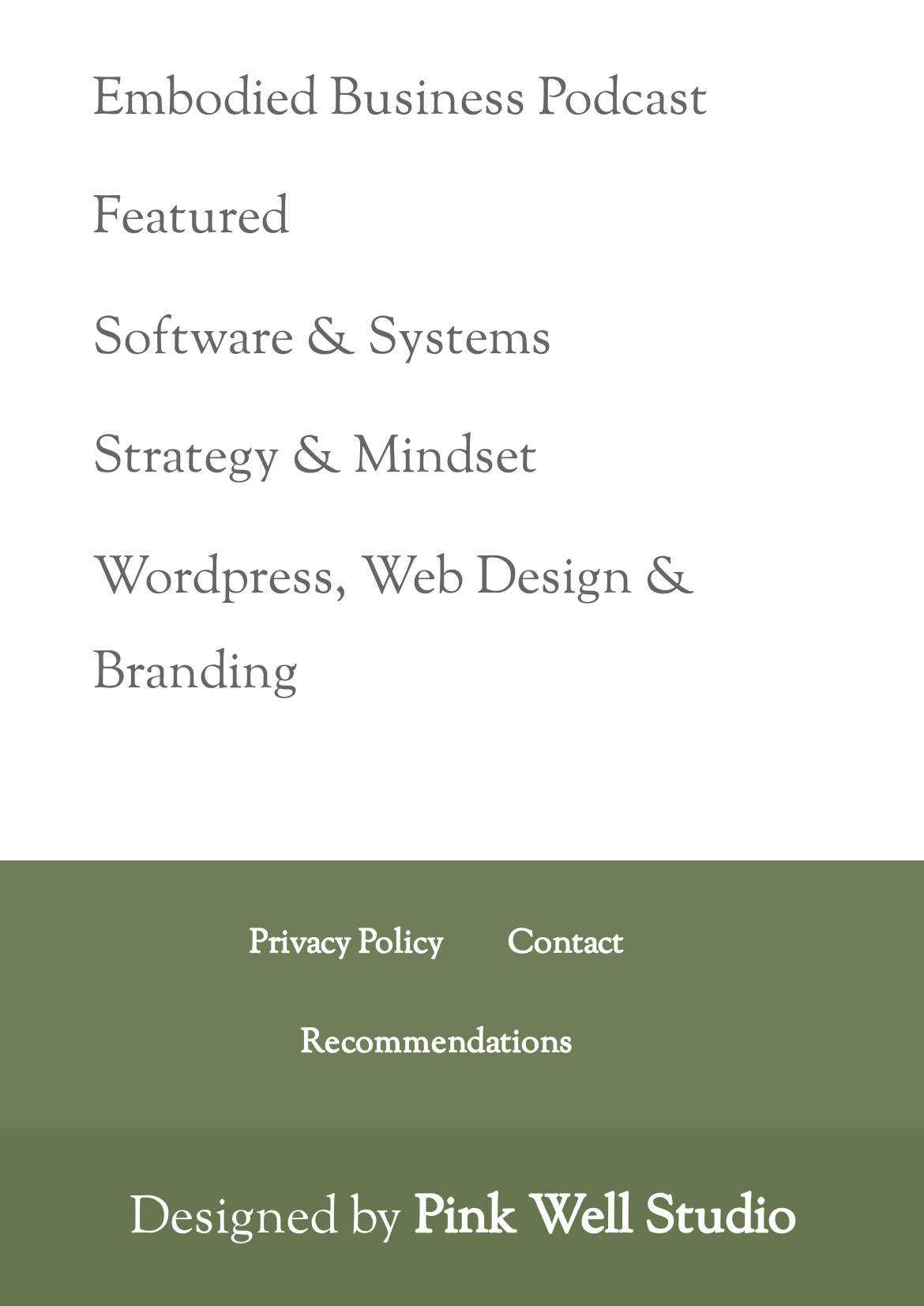Please provide the bounding box coordinates for the element that needs to be clicked to perform the instruction: "read Privacy Policy". The coordinates must consist of four float numbers between 0 and 1, formatted as [left, top, right, bottom].

[0.269, 0.706, 0.479, 0.743]